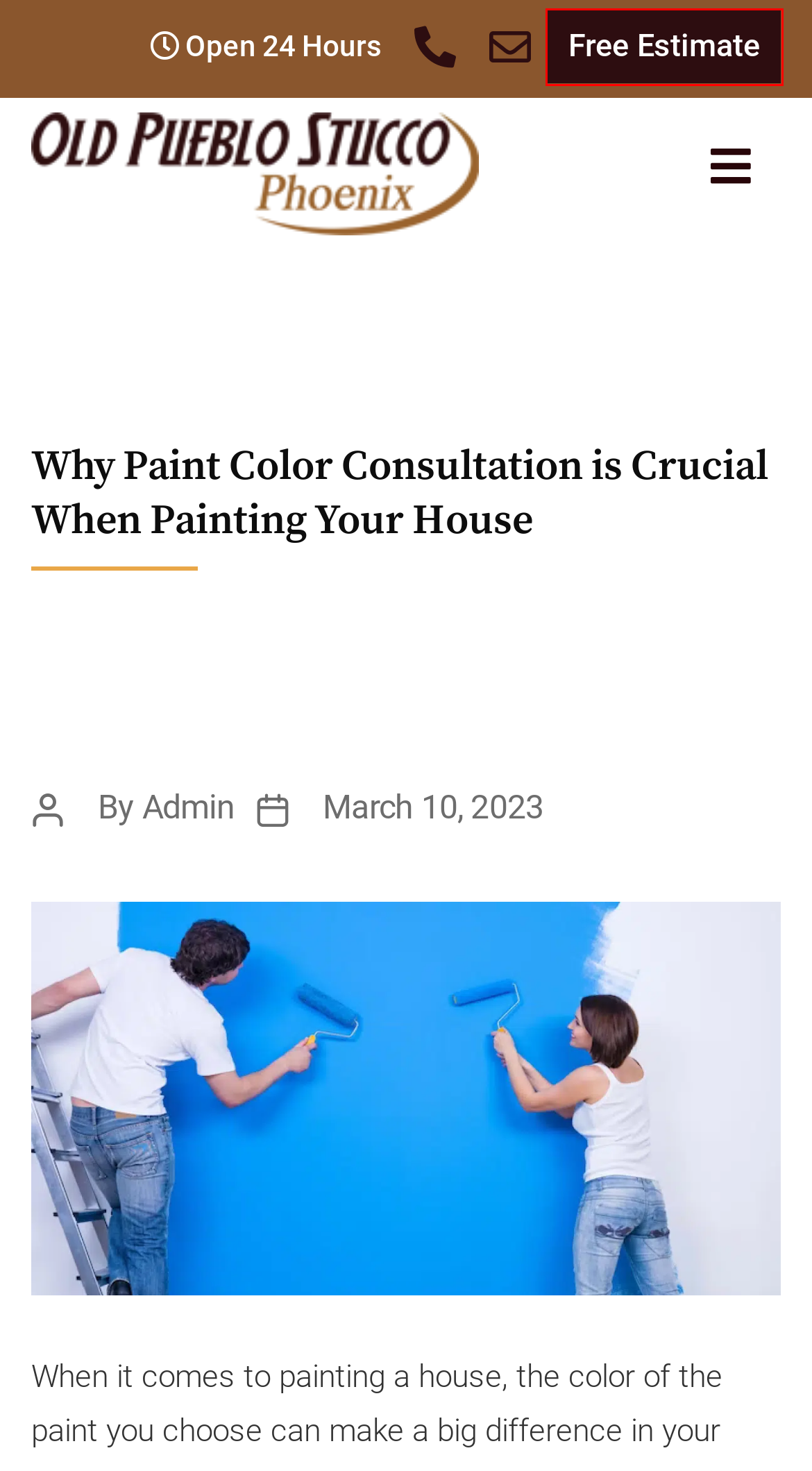Take a look at the provided webpage screenshot featuring a red bounding box around an element. Select the most appropriate webpage description for the page that loads after clicking on the element inside the red bounding box. Here are the candidates:
A. Best Tucson Web Design Agency - GSM Marketing Agency
B. Importance Of EIFS Installed By Professionals
C. About Stucco Contractors Phoenix - Old Pueblo Stucco Phoenix
D. Why Use Plaster & Stucco As Sustainable Building Finishes?
E. Contact Us | Old Pueblo Stucco Phoenix
F. Blog | Old Pueblo Stucco Phoenix
G. Old Pueblo Stucco Phoenix: #1 Stucco Repair Company
H. Mastering Parapet Wall Repair In Phoenix : Your Complete Guide

E